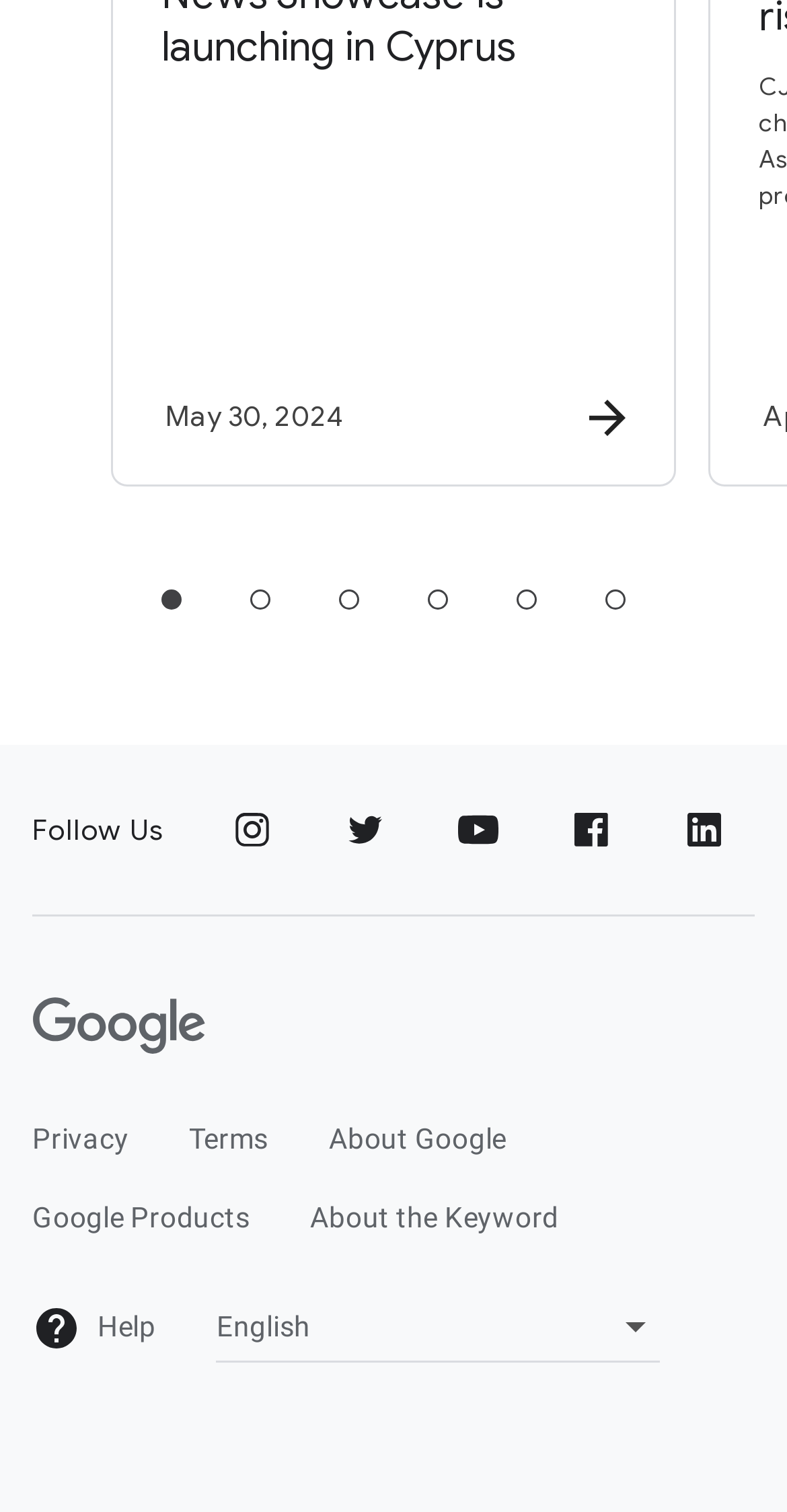Specify the bounding box coordinates (top-left x, top-left y, bottom-right x, bottom-right y) of the UI element in the screenshot that matches this description: aria-label="Instagram"

[0.289, 0.532, 0.351, 0.564]